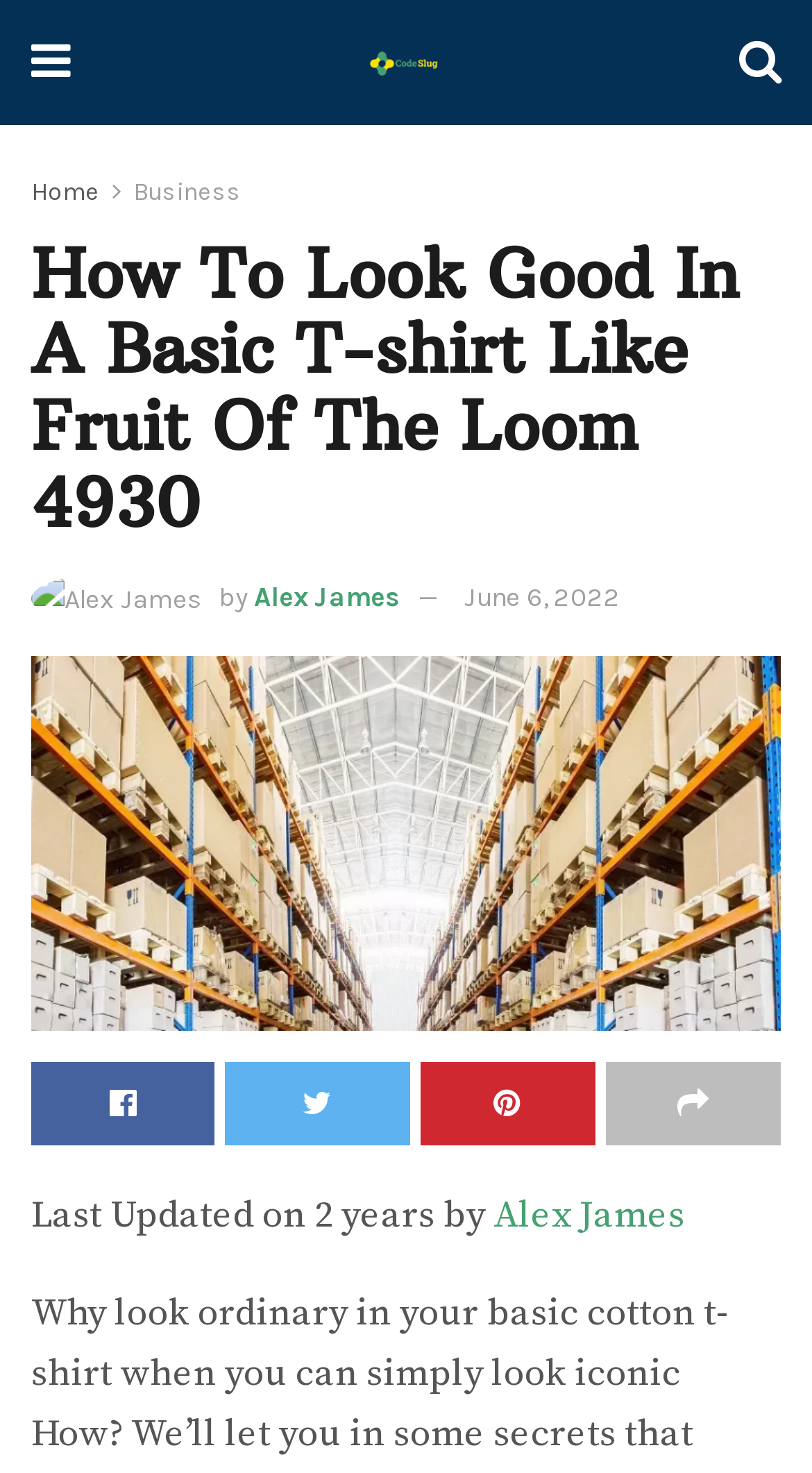Given the following UI element description: "Alex James", find the bounding box coordinates in the webpage screenshot.

[0.313, 0.394, 0.492, 0.415]